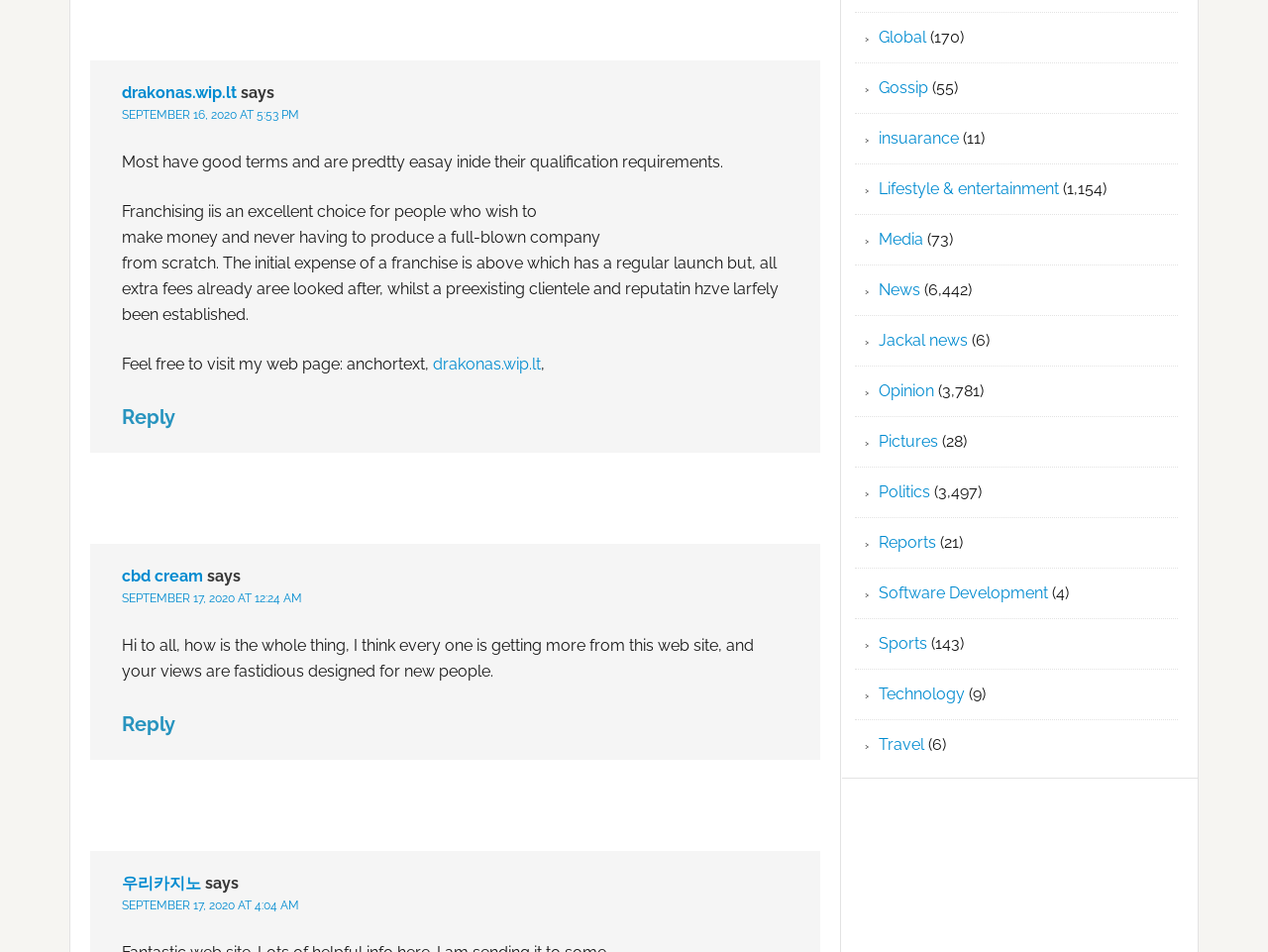Give the bounding box coordinates for this UI element: "Jackal news". The coordinates should be four float numbers between 0 and 1, arranged as [left, top, right, bottom].

[0.693, 0.348, 0.763, 0.368]